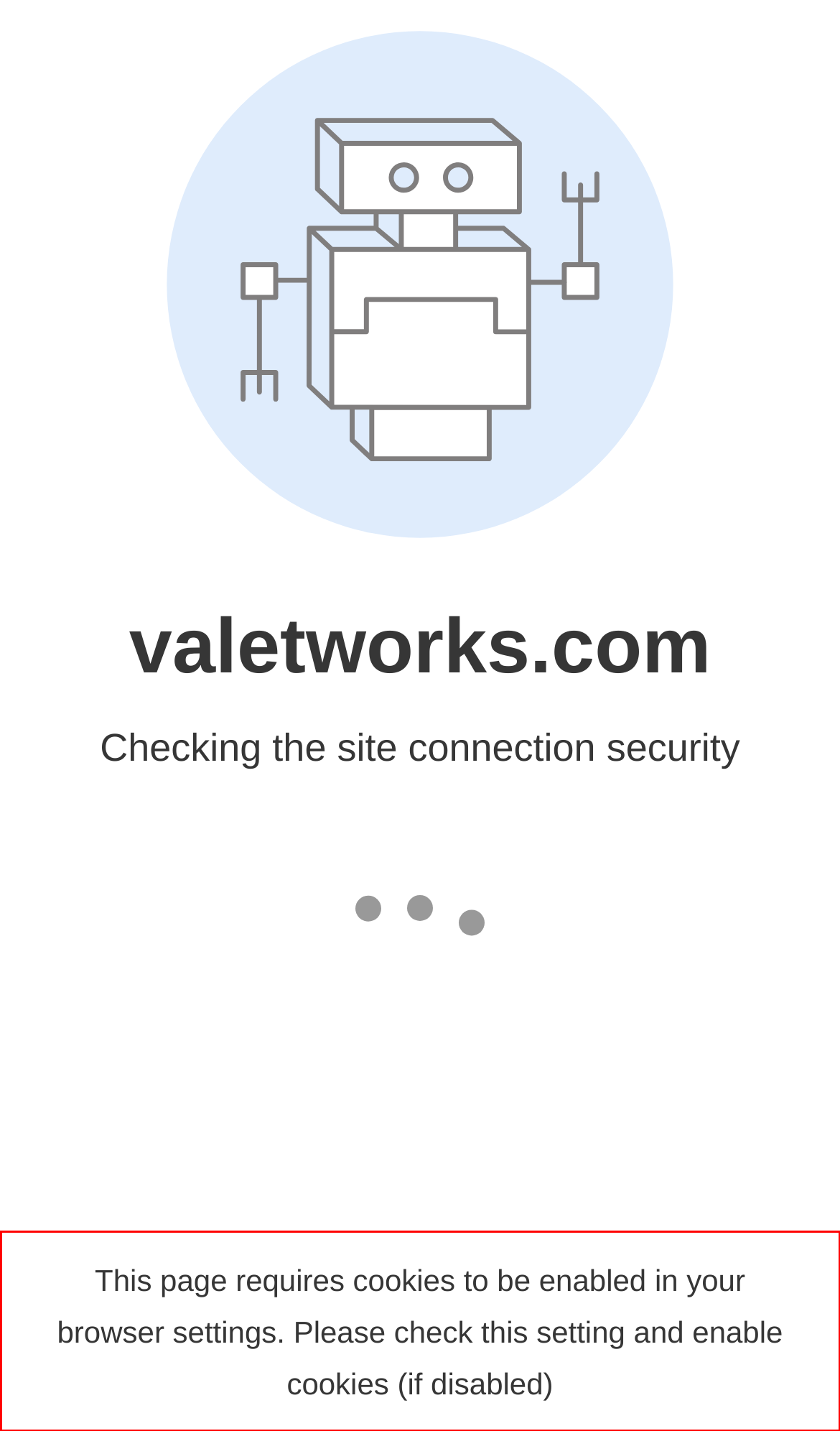Please look at the screenshot provided and find the red bounding box. Extract the text content contained within this bounding box.

This page requires cookies to be enabled in your browser settings. Please check this setting and enable cookies (if disabled)